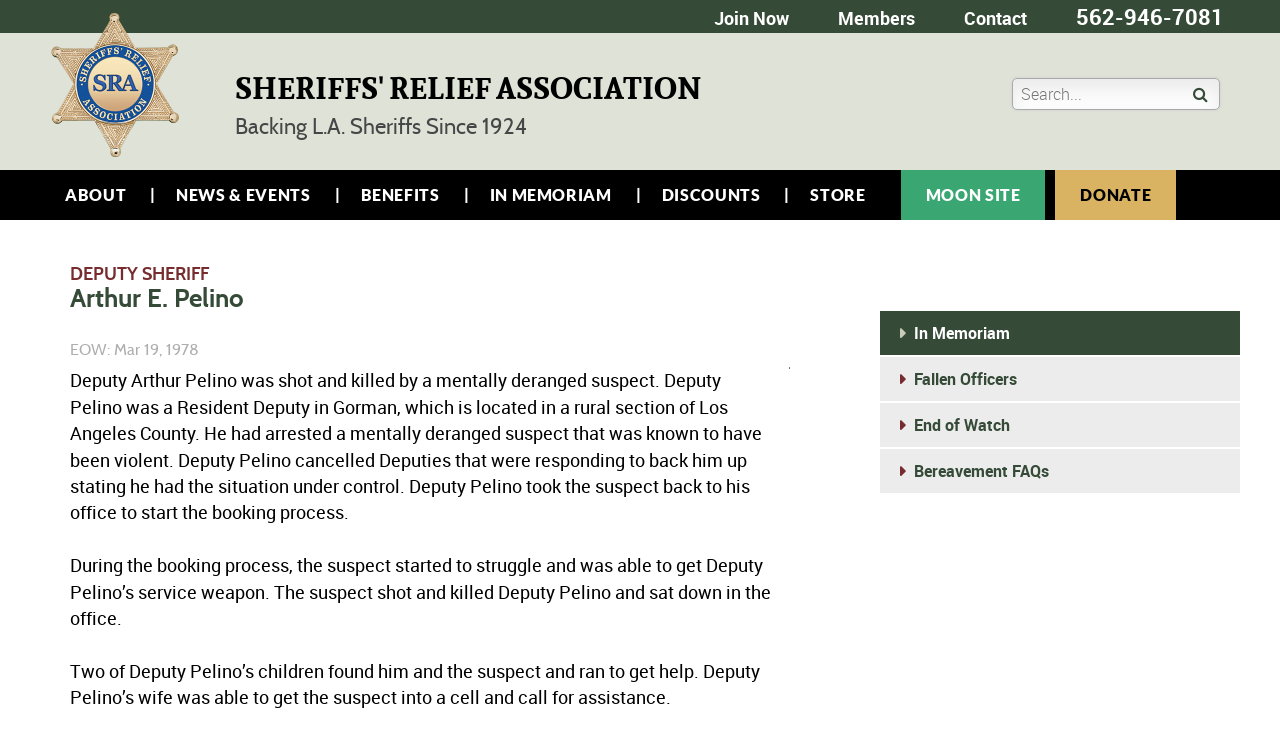Find the bounding box coordinates for the UI element whose description is: "alt="Sheriffs' Relief Association"". The coordinates should be four float numbers between 0 and 1, in the format [left, top, right, bottom].

[0.031, 0.014, 0.148, 0.217]